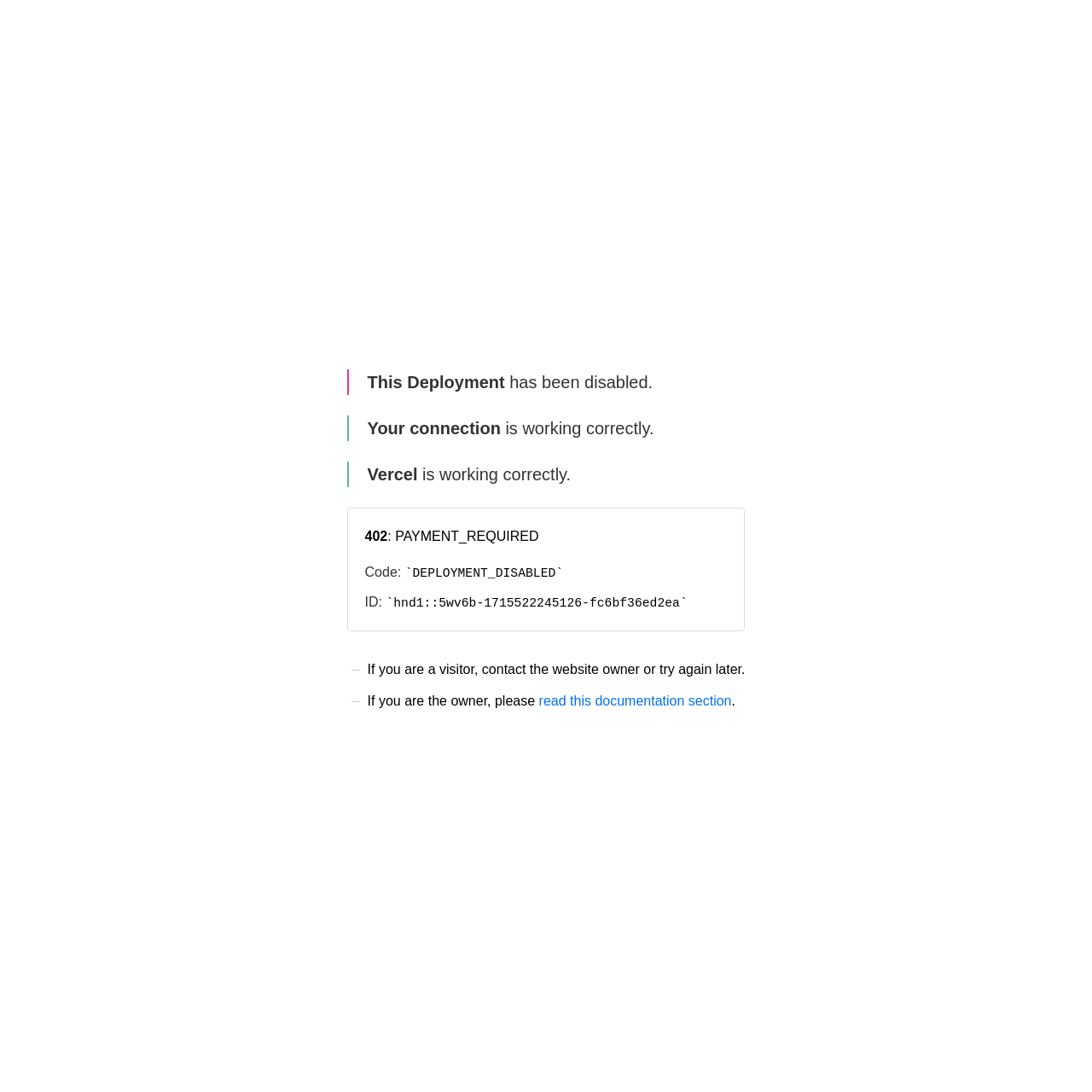What should the owner do?
Please answer the question with a detailed response using the information from the screenshot.

According to the text 'If you are the owner, please read this documentation section', the owner should read the documentation section.